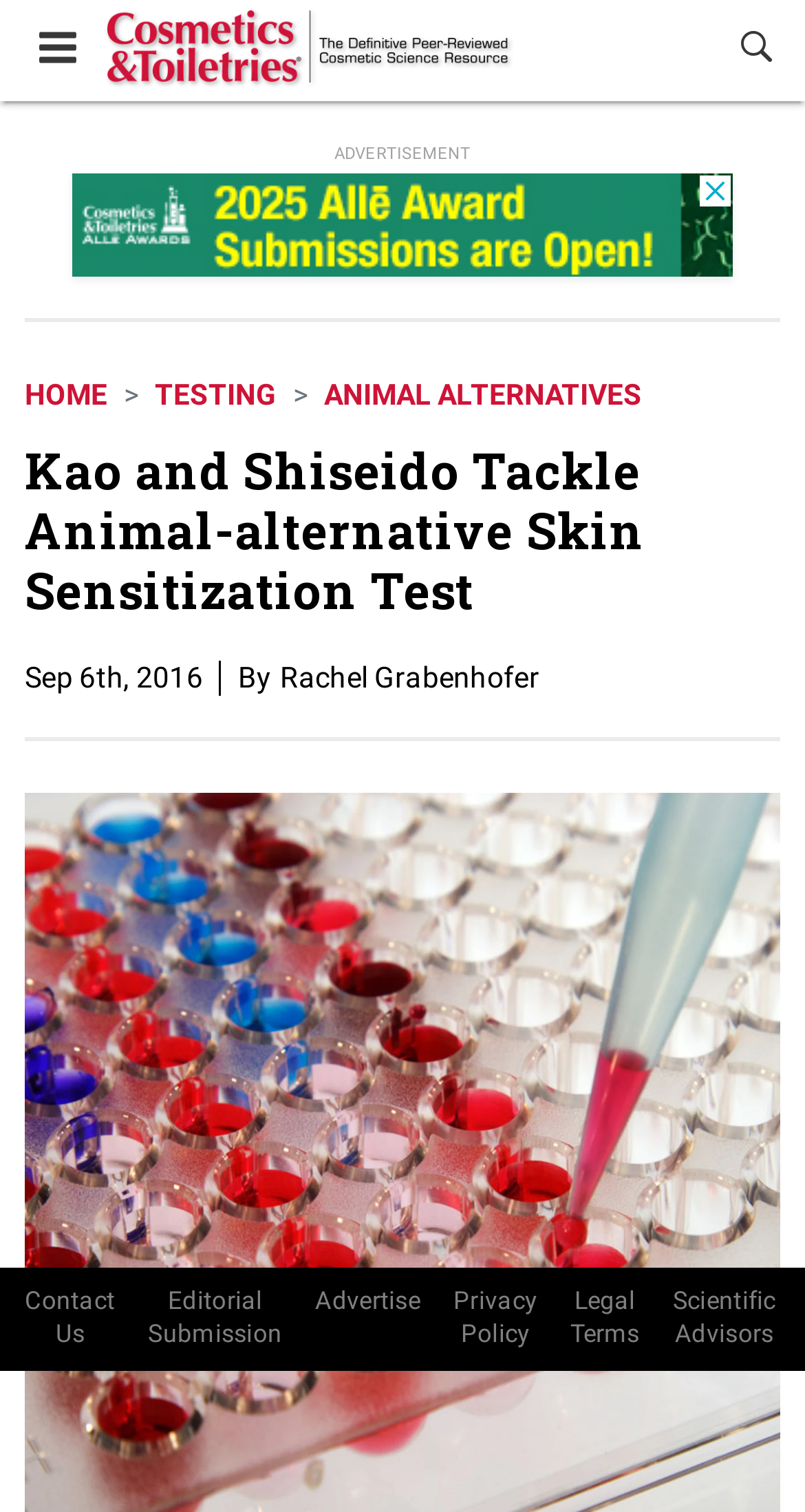Locate the bounding box coordinates of the area that needs to be clicked to fulfill the following instruction: "Click on Agriculture". The coordinates should be in the format of four float numbers between 0 and 1, namely [left, top, right, bottom].

None